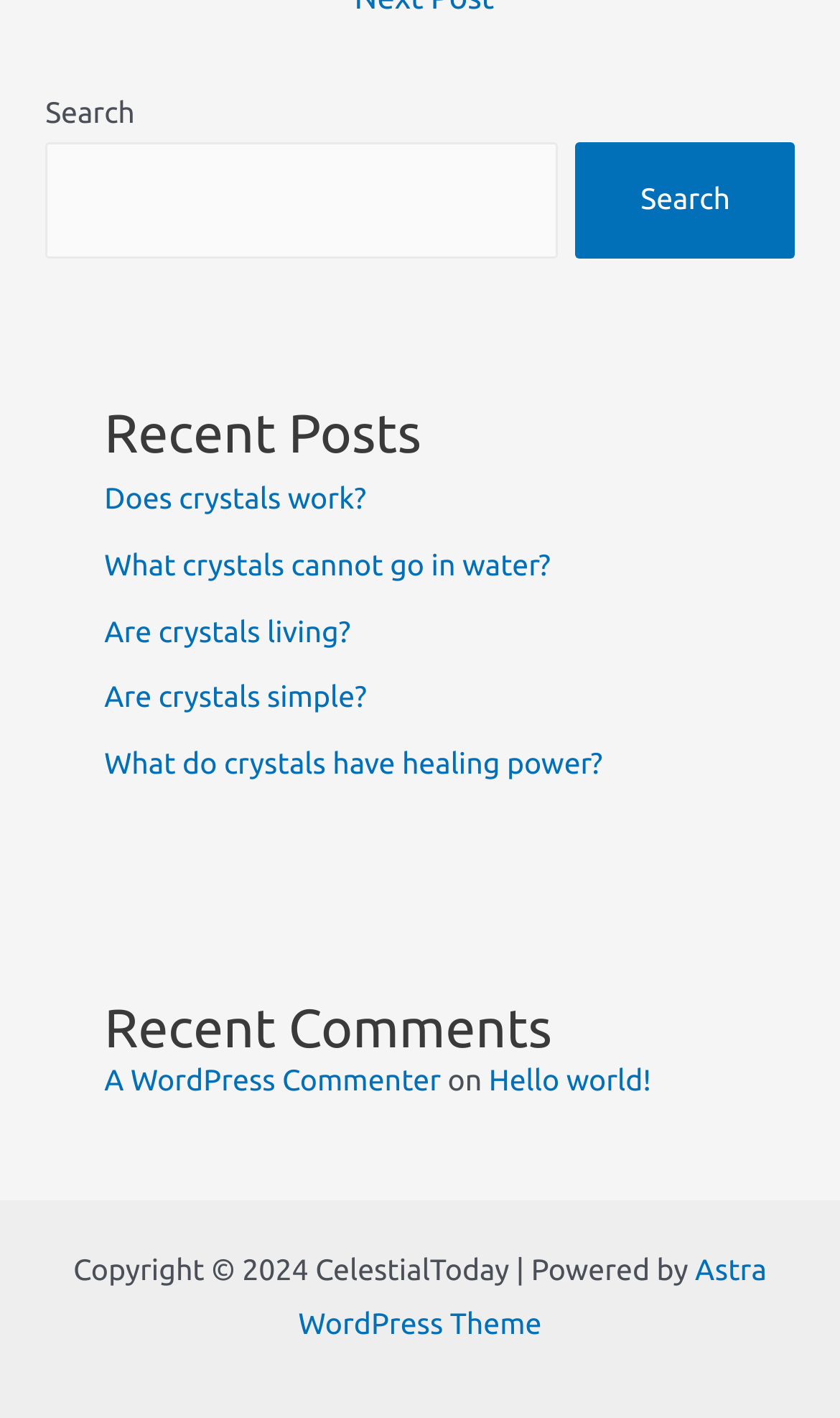What is the name of the author of the comment?
Give a comprehensive and detailed explanation for the question.

The comment section lists a comment by 'A WordPress Commenter', which suggests that this is the name of the author of the comment.